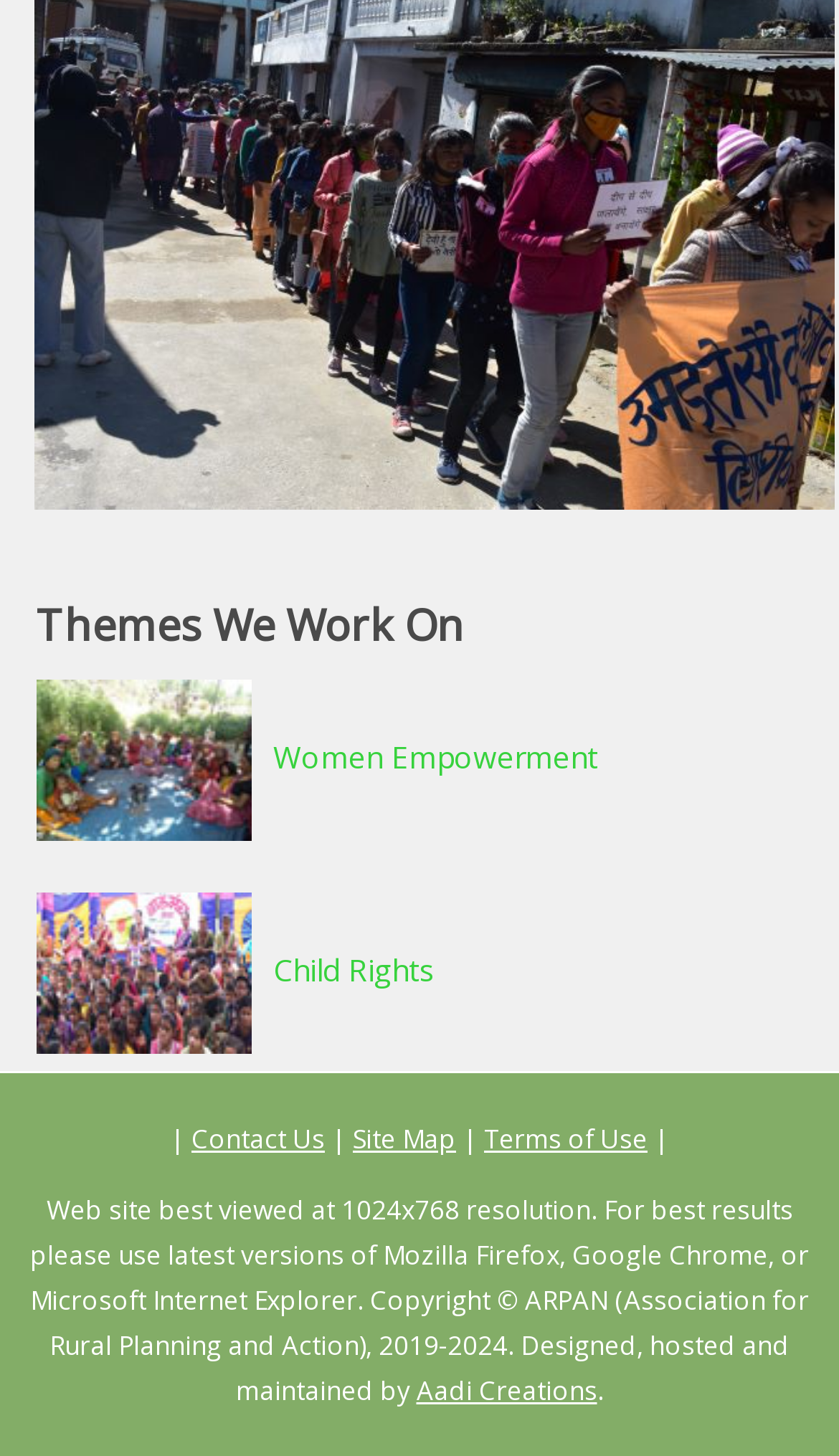What is the recommended resolution for best viewing?
Observe the image and answer the question with a one-word or short phrase response.

1024x768